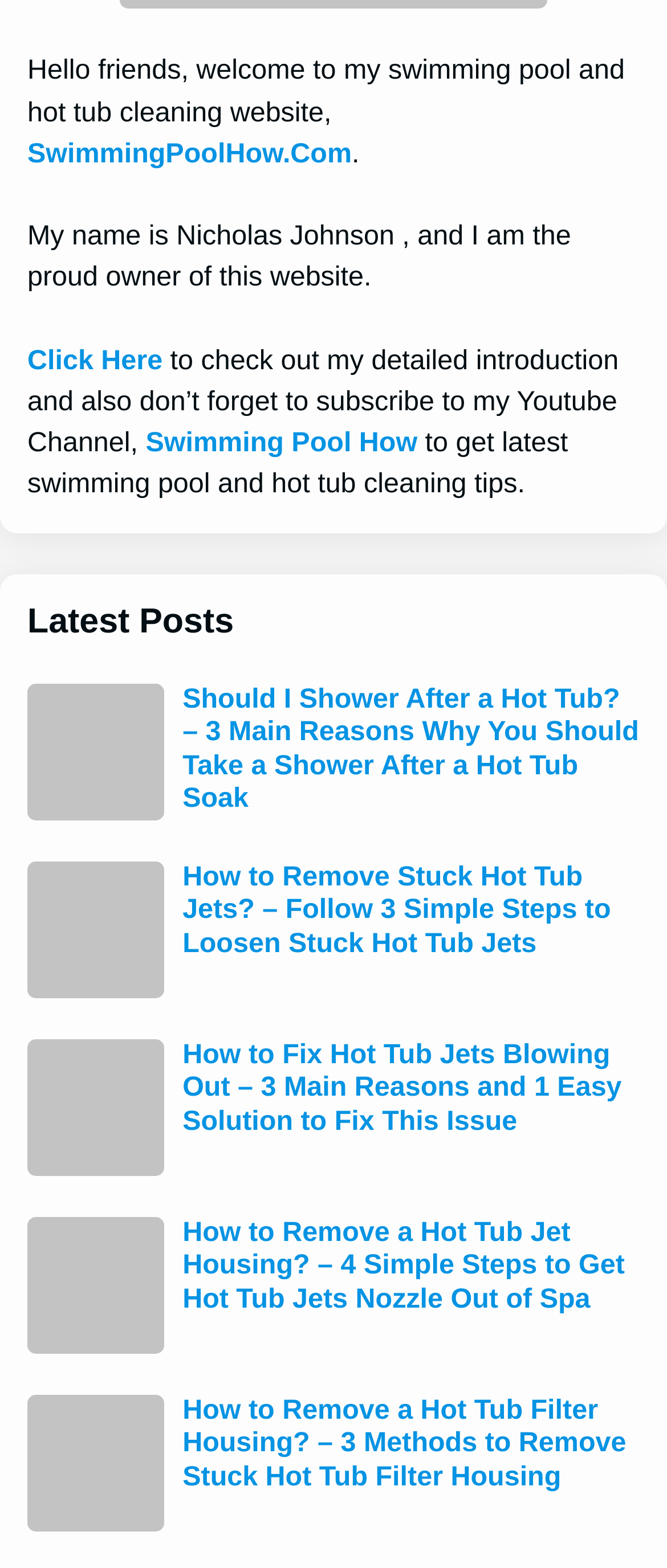Locate the bounding box coordinates of the area you need to click to fulfill this instruction: 'Read the latest post about removing stuck hot tub jets'. The coordinates must be in the form of four float numbers ranging from 0 to 1: [left, top, right, bottom].

[0.041, 0.55, 0.246, 0.637]